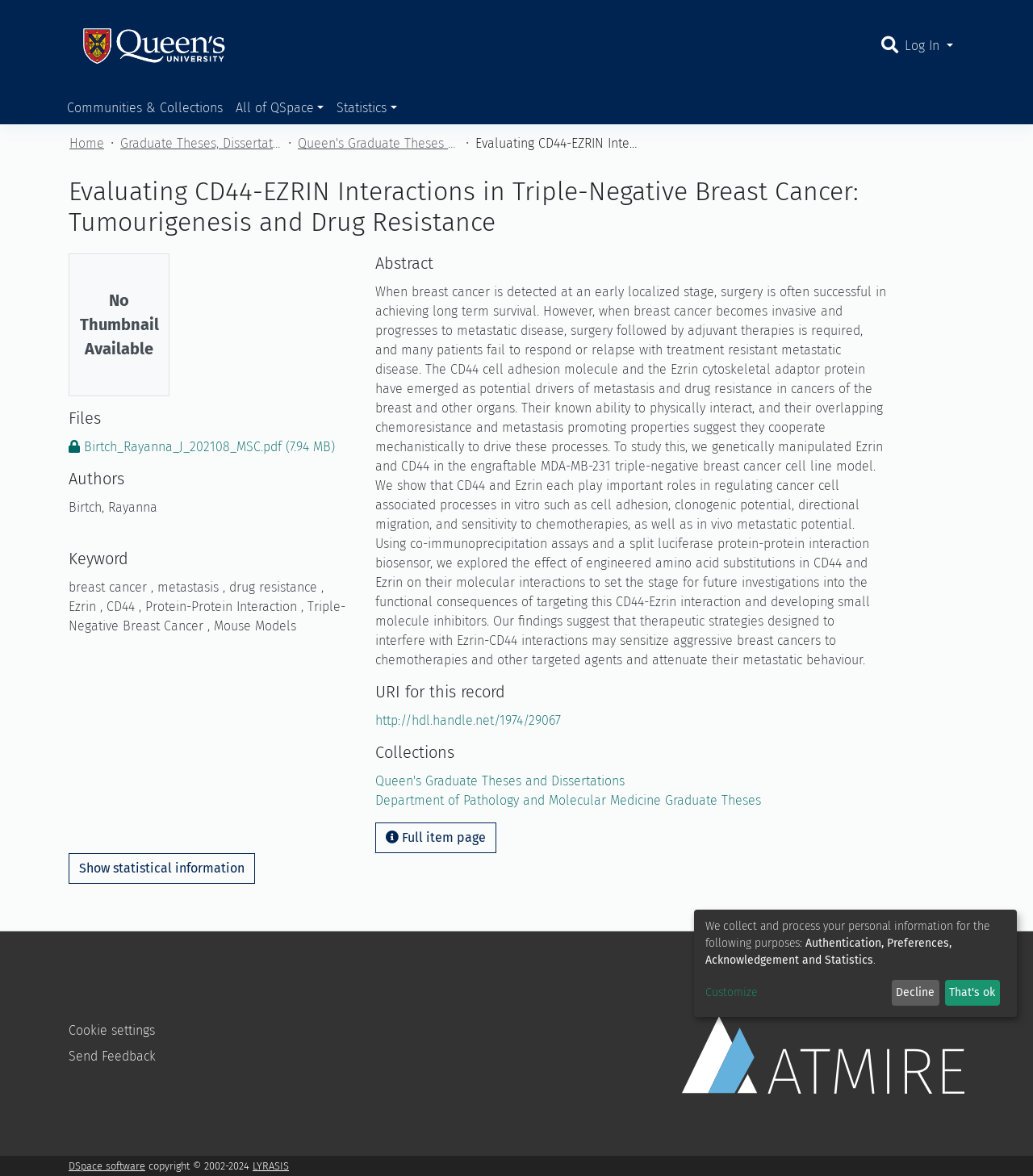What is the purpose of the 'Search' textbox?
Provide a comprehensive and detailed answer to the question.

The 'Search' textbox is located in the user profile bar and is likely intended for users to search the repository for specific content.